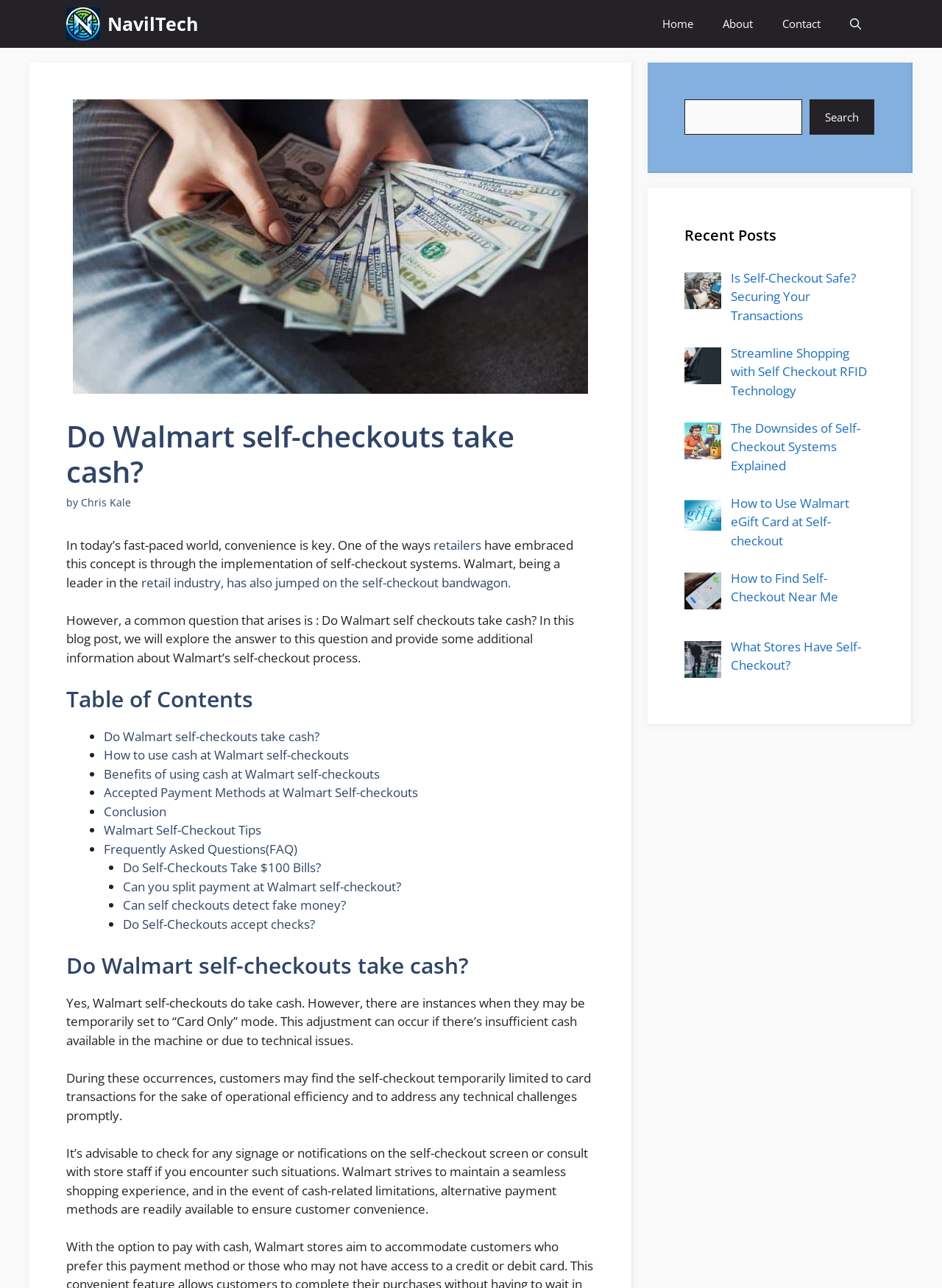Locate the bounding box coordinates of the element you need to click to accomplish the task described by this instruction: "Search for something".

[0.727, 0.077, 0.928, 0.104]